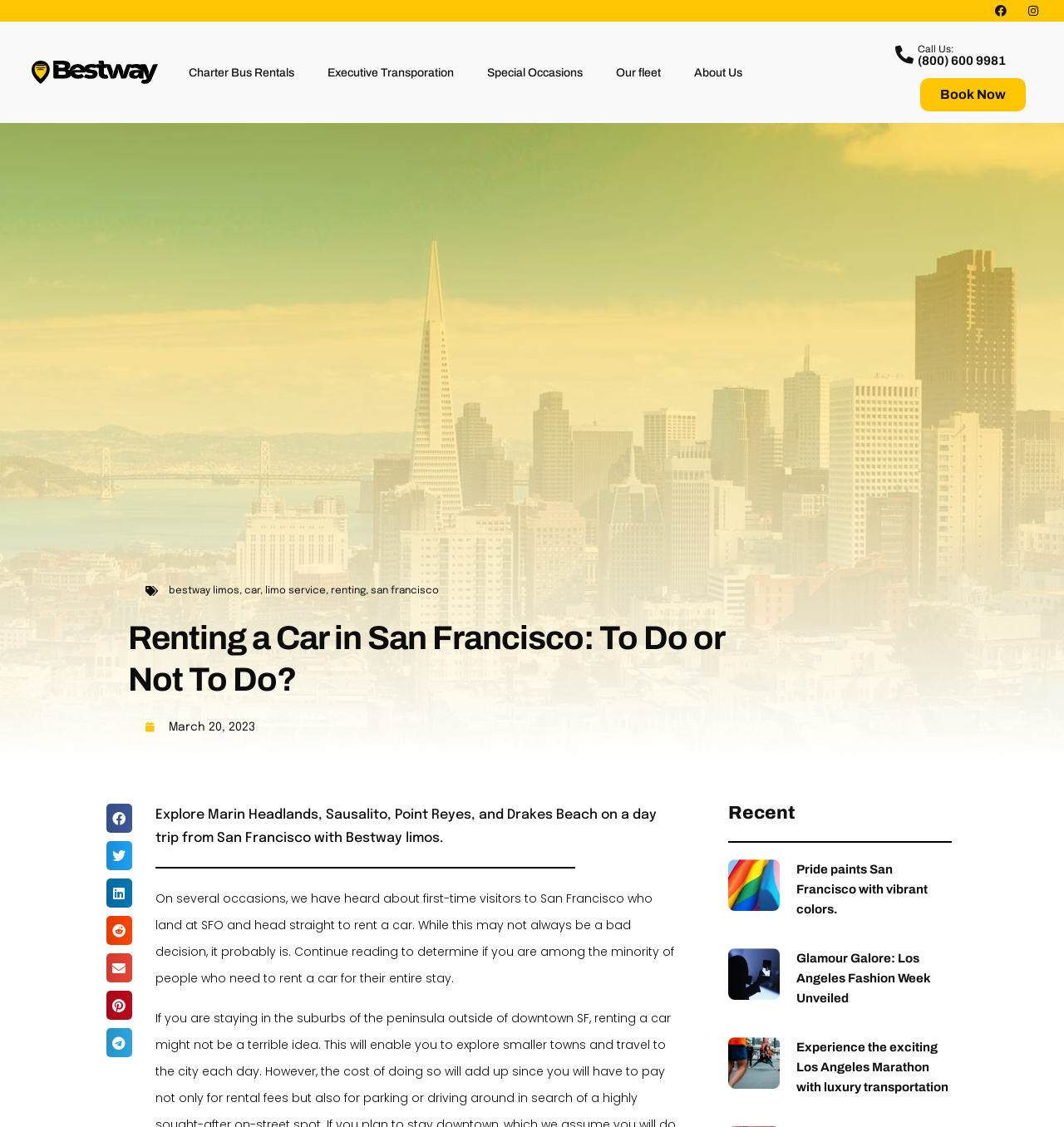Please provide a comprehensive response to the question based on the details in the image: What is the company name on the webpage?

The company name 'Bestway' can be found on the webpage as a link with the text 'Bestway' and an image with the same name, indicating that it is the company's logo or branding.